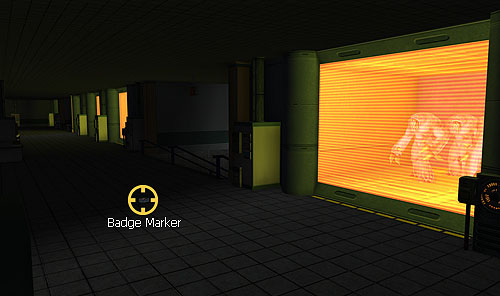Describe all significant details and elements found in the image.

The image depicts an interior scene set in a futuristic environment, notable for its ambient lighting and modern architectural design. On the left side, a corridor features walls with smooth surfaces and glowing accents, creating a sleek aesthetic. At the end of the hallway, vibrant orange screens display eerie, ghostly figures, contributing to an otherworldly atmosphere.

In the foreground, a circular symbol labeled "Badge Marker" is prominently displayed, suggesting that this area serves as a point of interest or interaction for players within the context of a game. The badge marker's design emphasizes its importance, indicating that players may unlock achievements or collectibles at this location. This image is associated with the "Blind Eye Badge" from the City of Heroes/Villains game, a feature of the "Paragon Wiki Archive," which documents the game's lore and achievements.